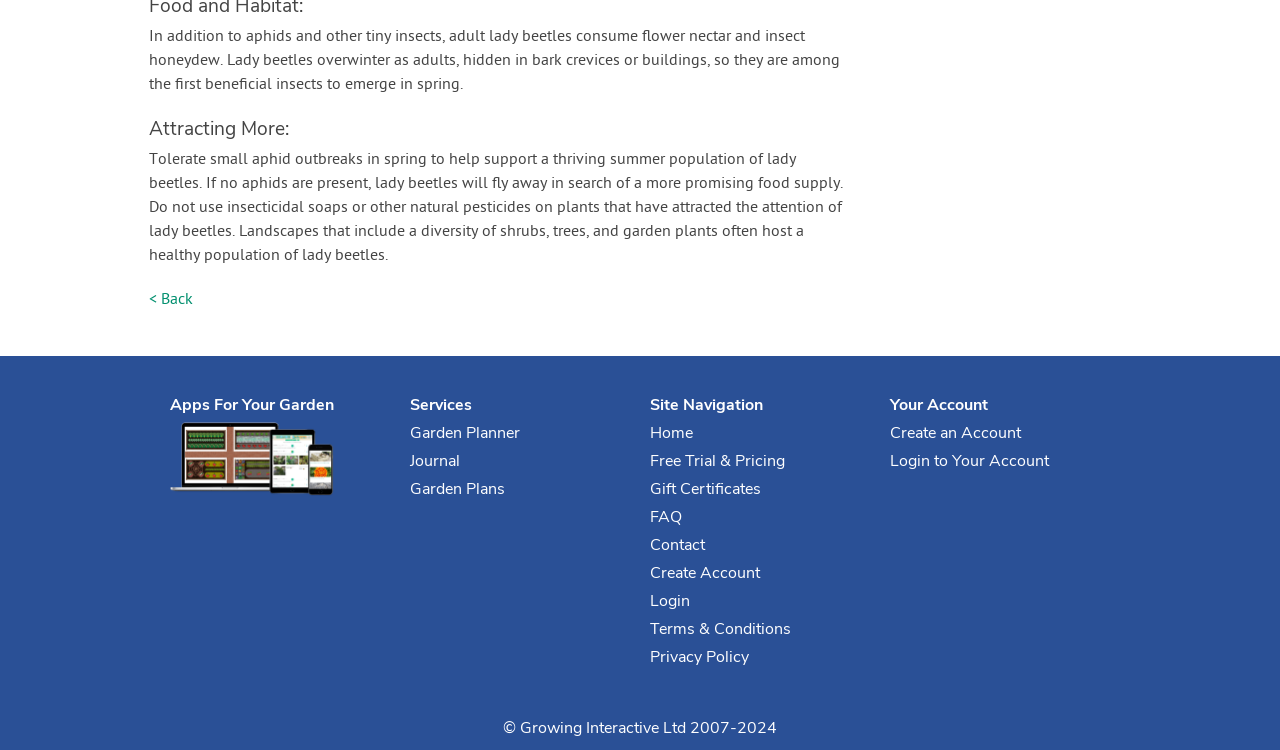Locate the bounding box coordinates of the element's region that should be clicked to carry out the following instruction: "Go to Home". The coordinates need to be four float numbers between 0 and 1, i.e., [left, top, right, bottom].

None